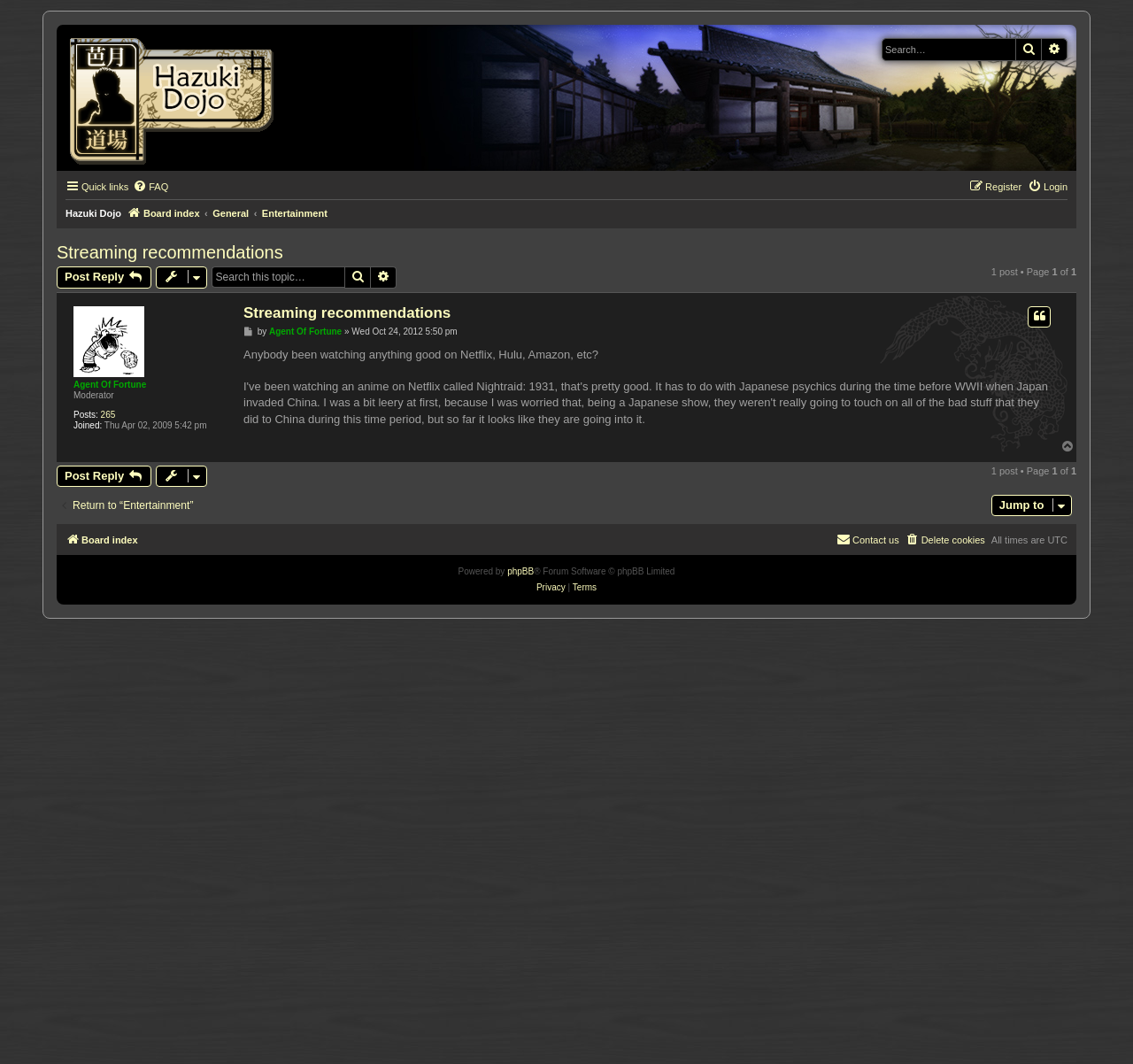How many posts are in this topic?
Answer with a single word or short phrase according to what you see in the image.

1 post